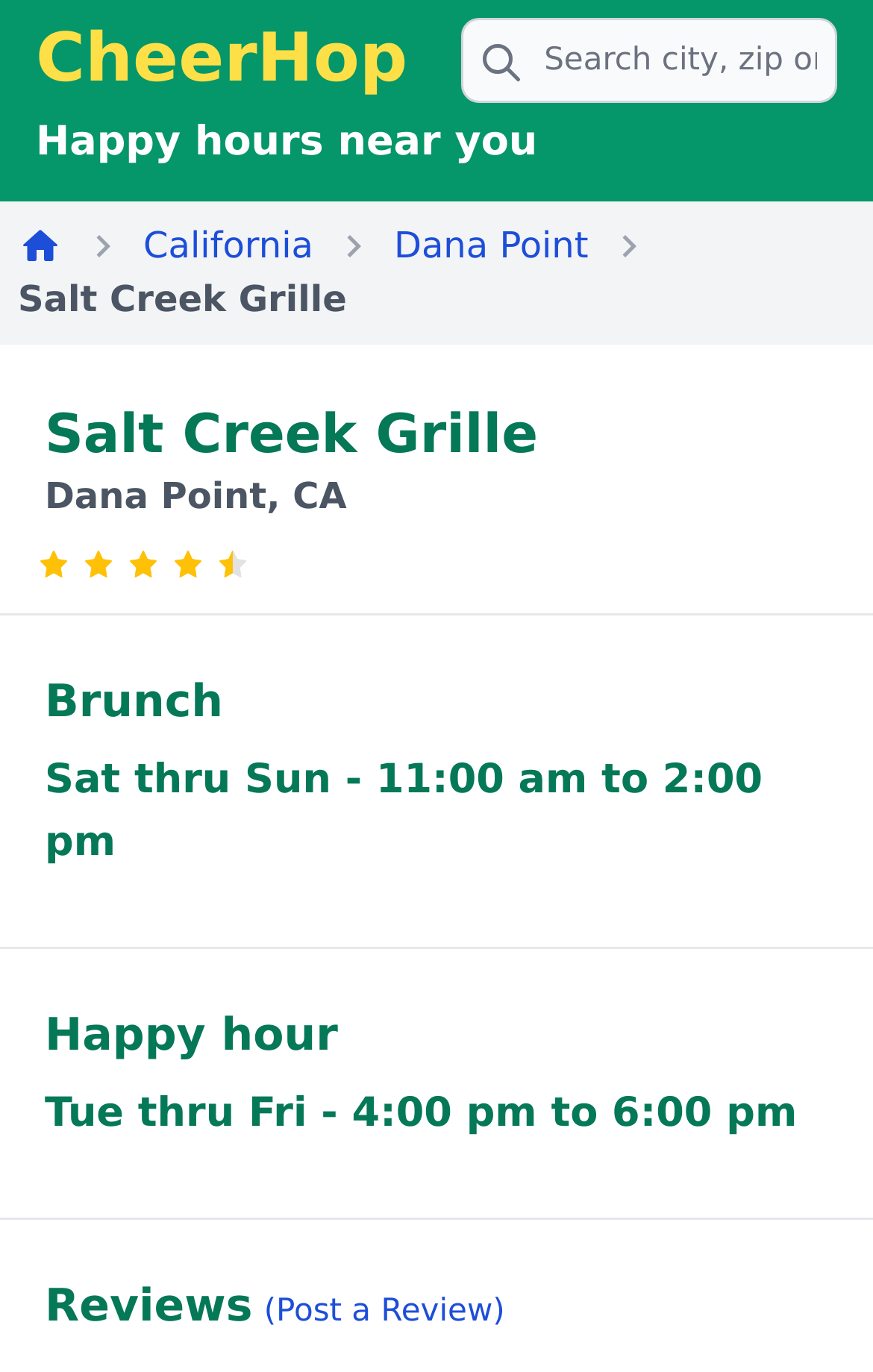Extract the bounding box coordinates of the UI element described by: "placeholder="Search city, zip or venue"". The coordinates should include four float numbers ranging from 0 to 1, e.g., [left, top, right, bottom].

[0.528, 0.013, 0.959, 0.075]